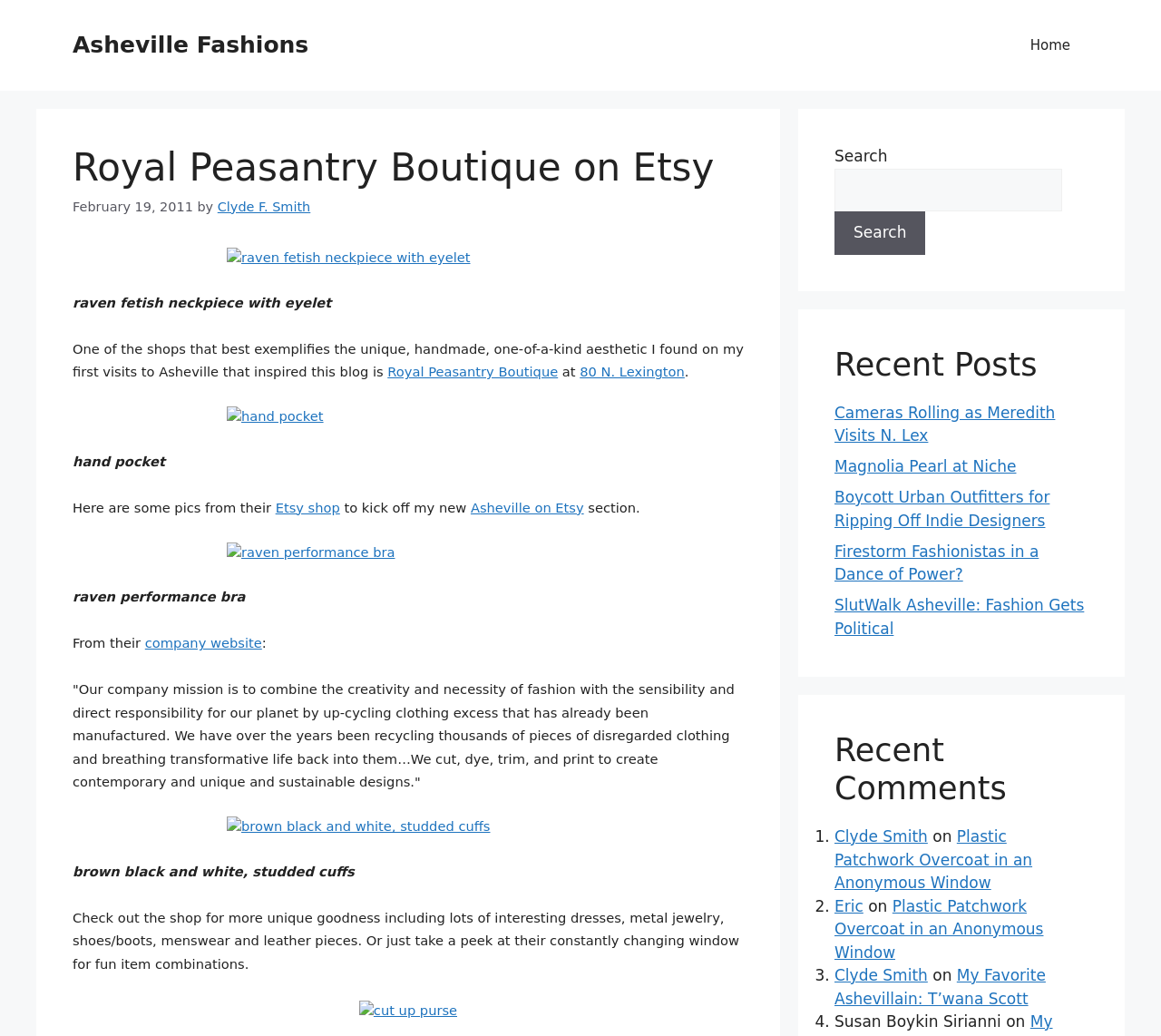Can you find the bounding box coordinates of the area I should click to execute the following instruction: "Check out the Royal Peasantry Boutique"?

[0.334, 0.351, 0.481, 0.366]